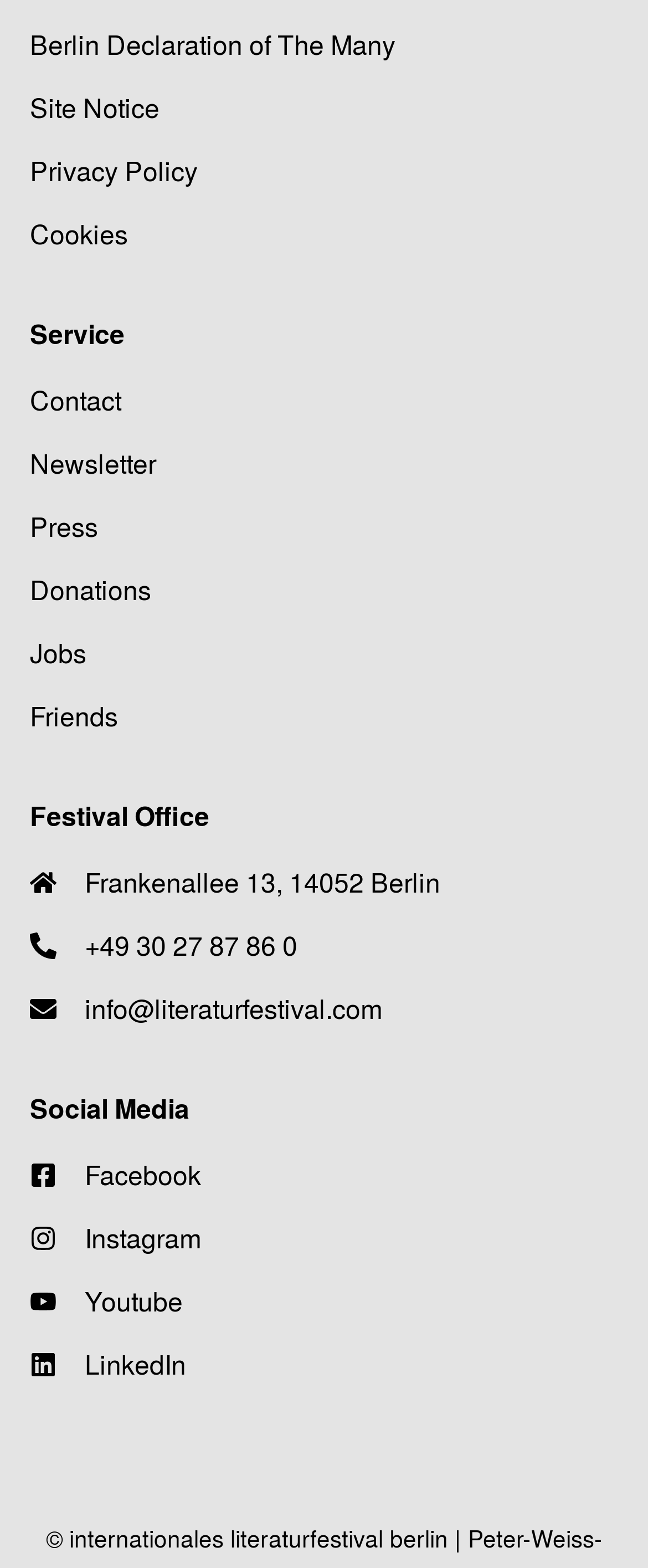Please identify the bounding box coordinates of the area that needs to be clicked to follow this instruction: "View the festival's Facebook page".

[0.046, 0.737, 0.954, 0.762]